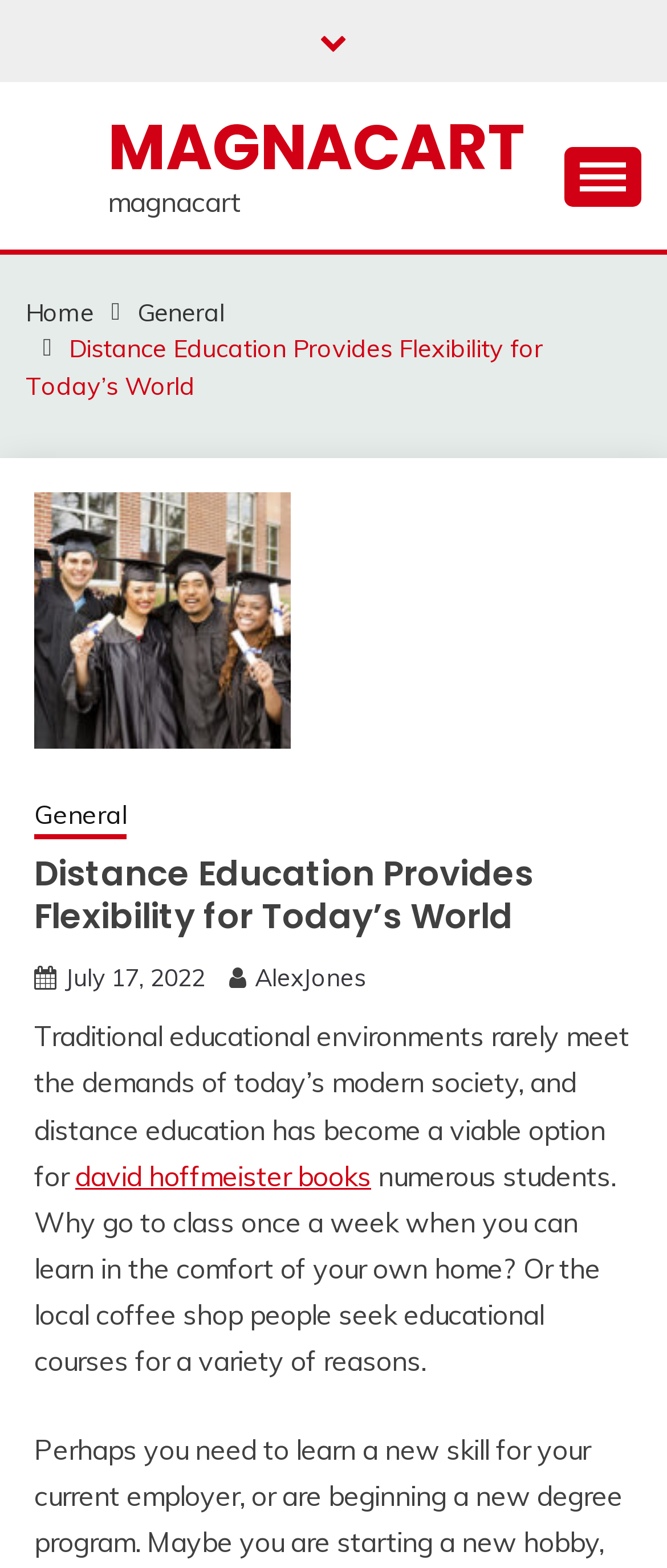What is the topic of the article?
Please look at the screenshot and answer in one word or a short phrase.

Distance Education